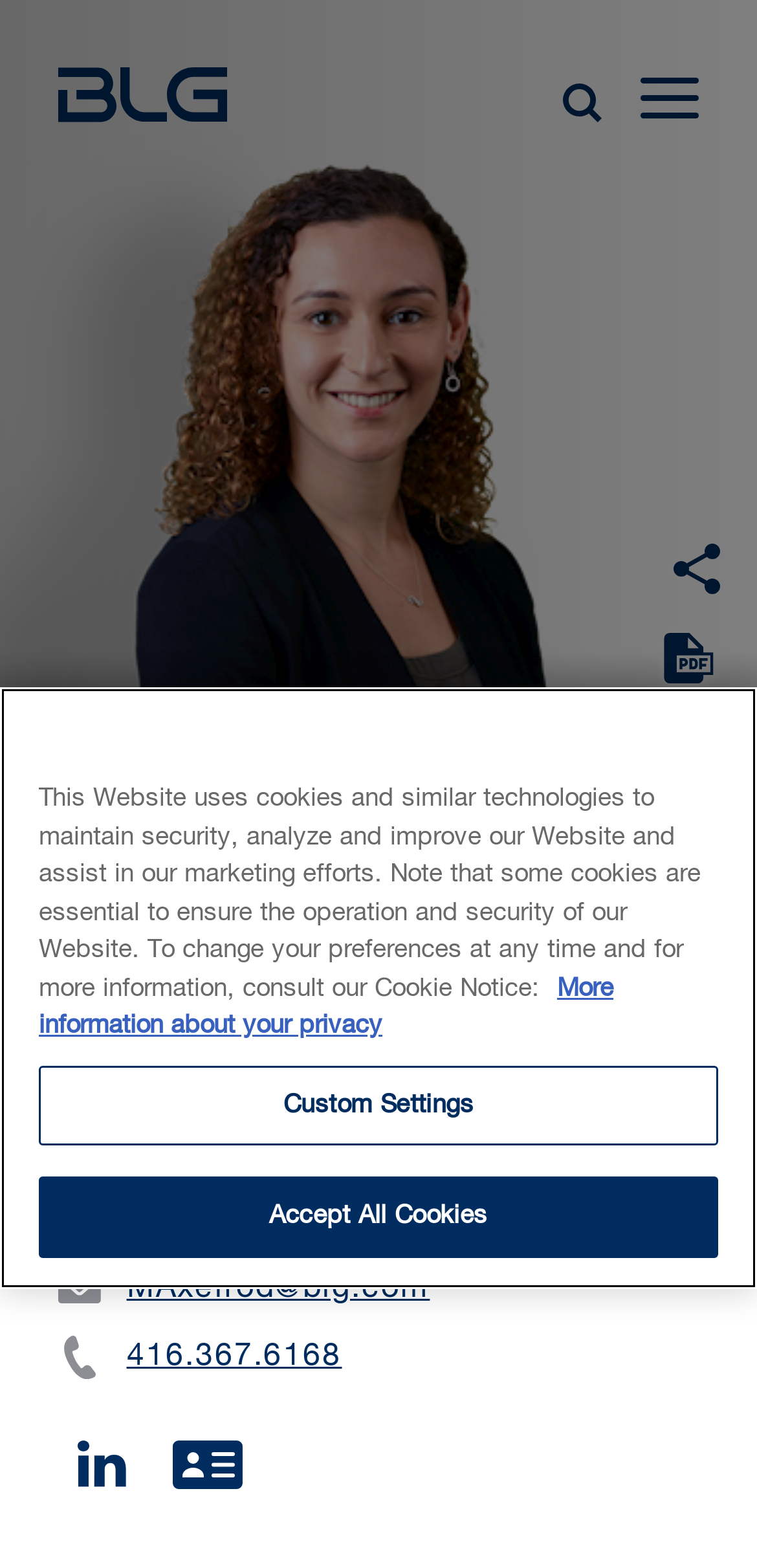Identify the bounding box coordinates of the clickable region to carry out the given instruction: "Click to listen to this name".

[0.103, 0.649, 0.182, 0.688]